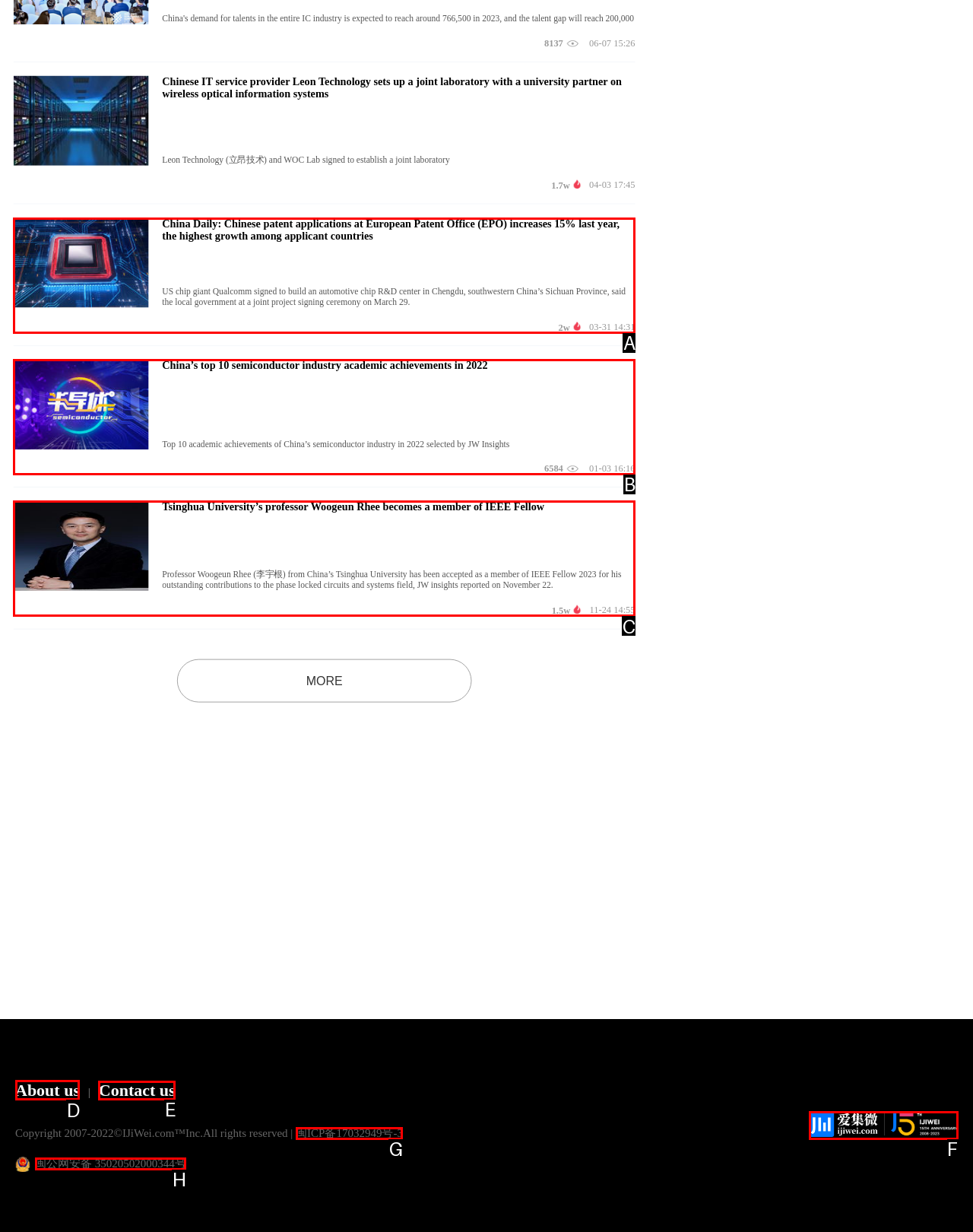Tell me which letter corresponds to the UI element that will allow you to Follow the 'Food Games' tag. Answer with the letter directly.

None